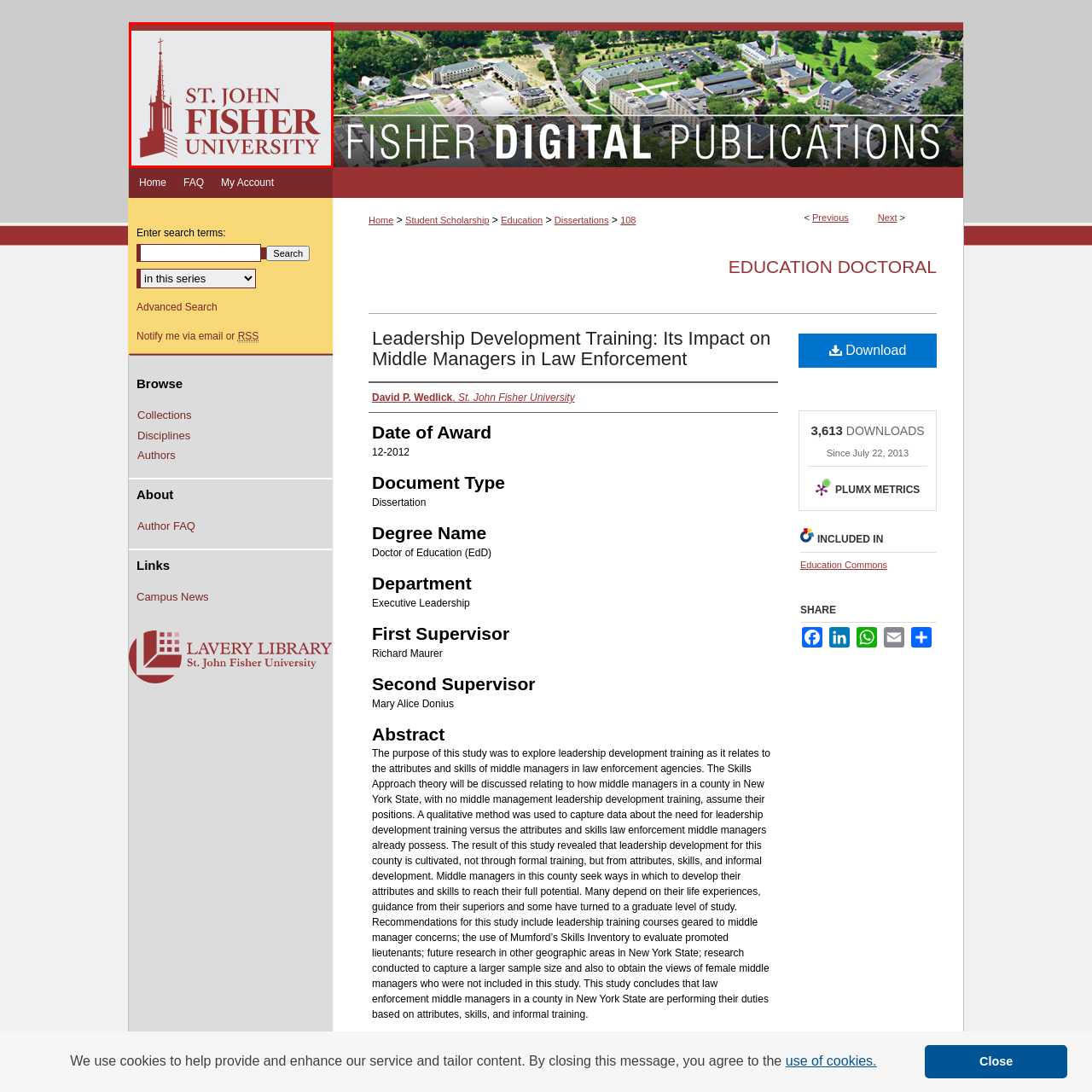Look at the image inside the red box and answer the question with a single word or phrase:
What is the institution's commitment reflected in the logo?

Education and community